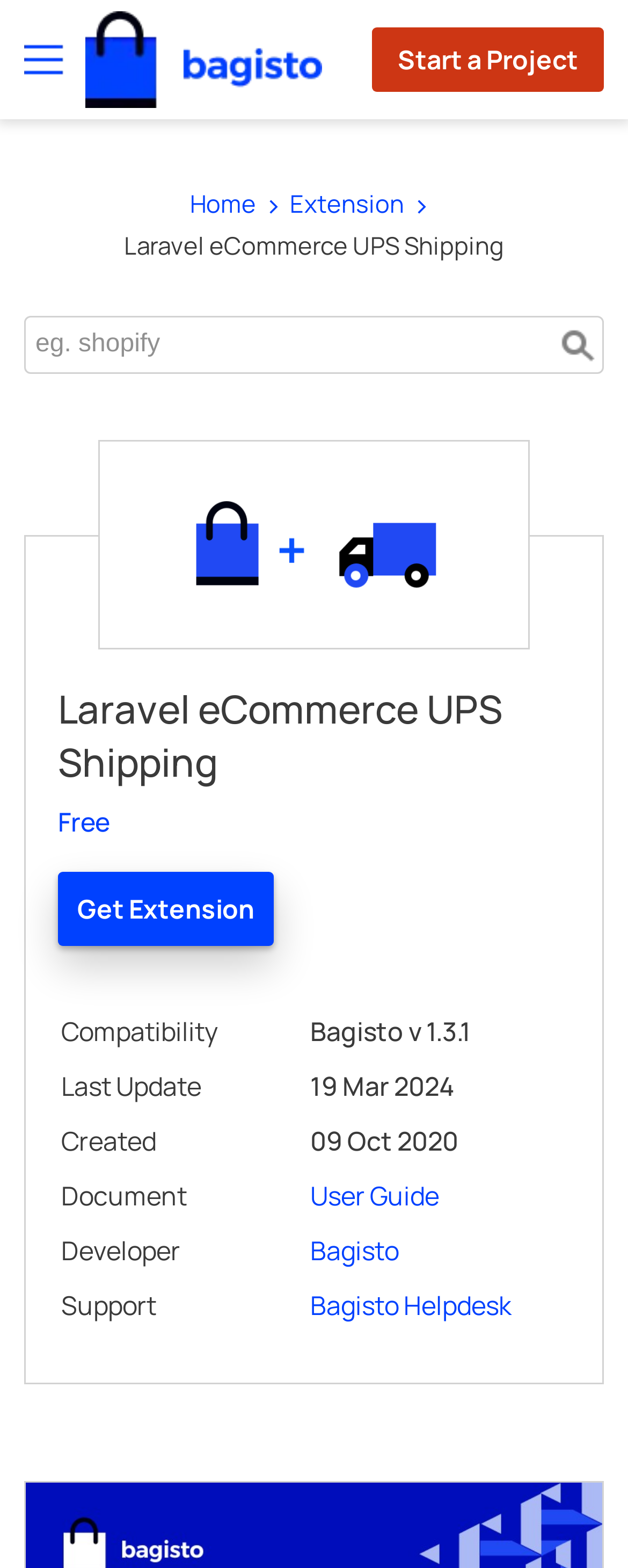Locate the bounding box of the user interface element based on this description: "name="ext" placeholder="eg. shopify"".

[0.038, 0.201, 0.962, 0.238]